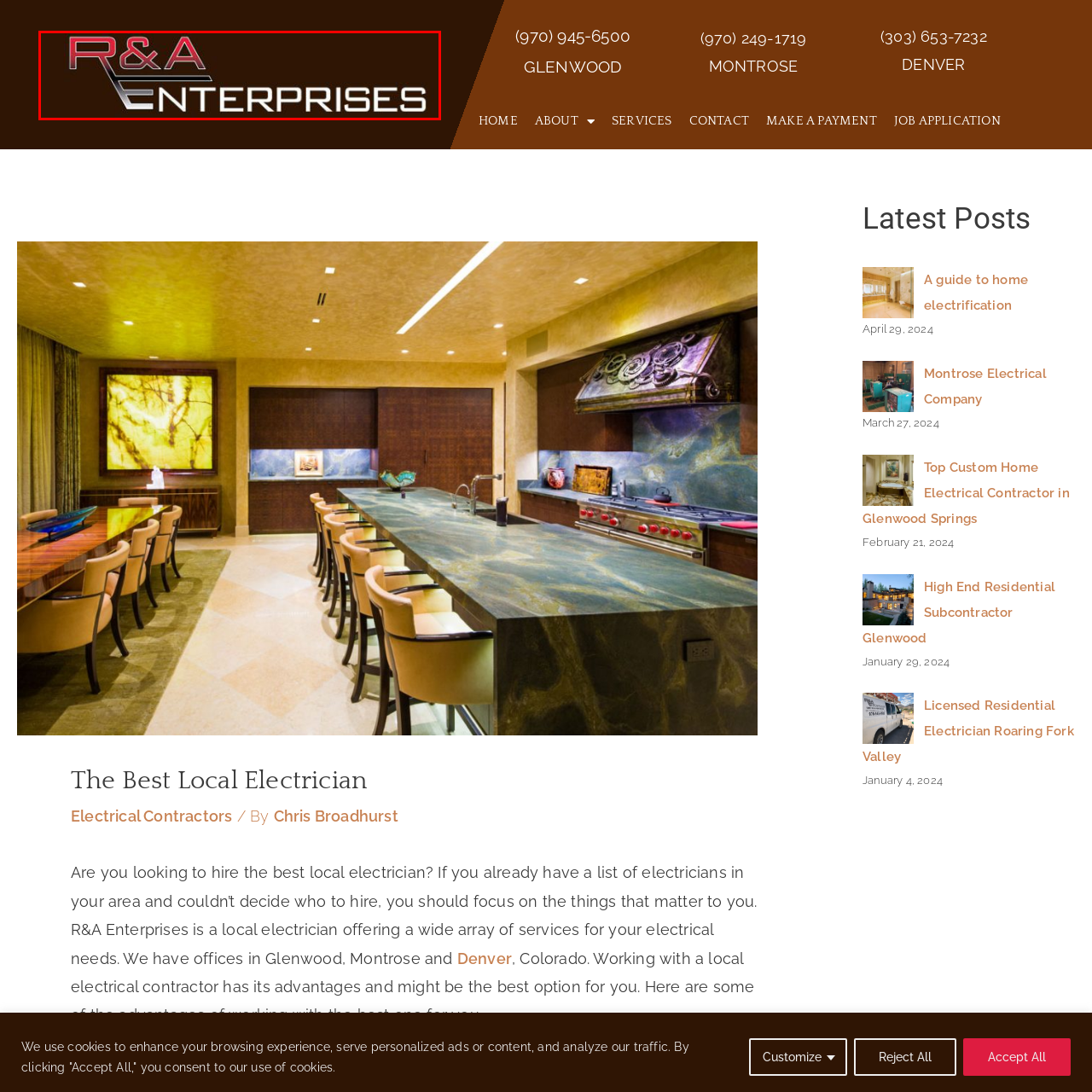View the image surrounded by the red border, What is the font style of the text 'R&A'?
 Answer using a single word or phrase.

Bold